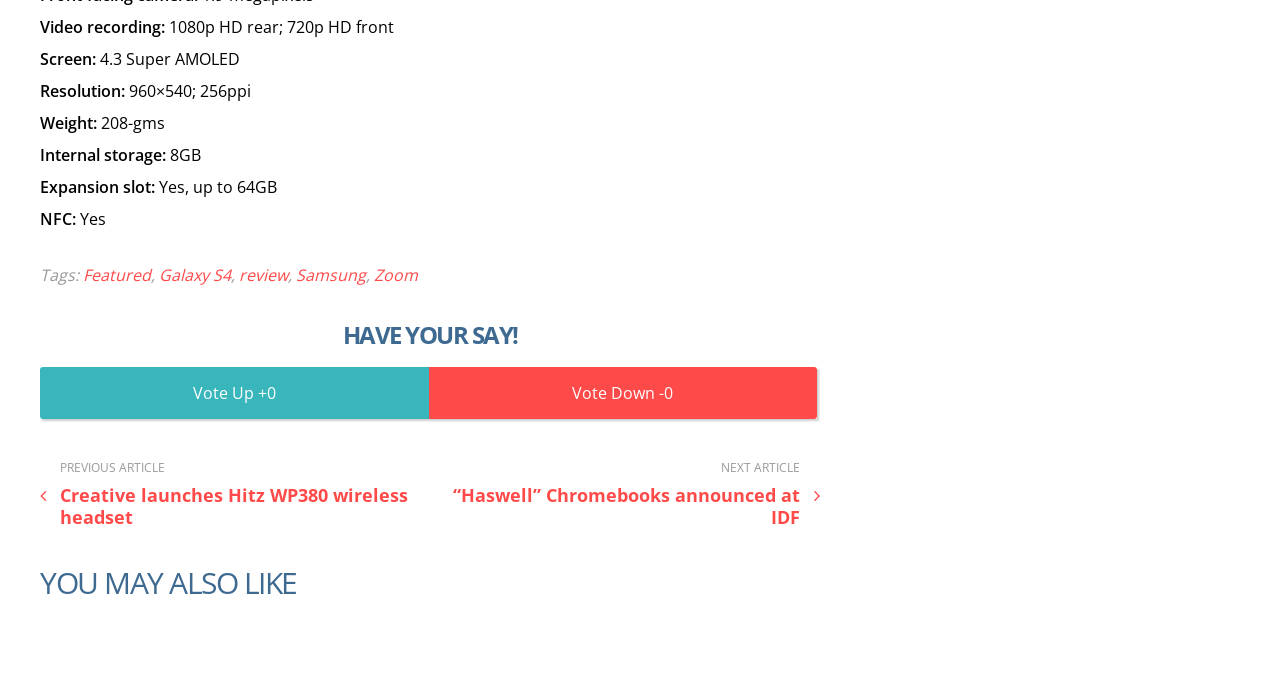Locate the bounding box coordinates for the element described below: "review". The coordinates must be four float values between 0 and 1, formatted as [left, top, right, bottom].

[0.187, 0.386, 0.225, 0.418]